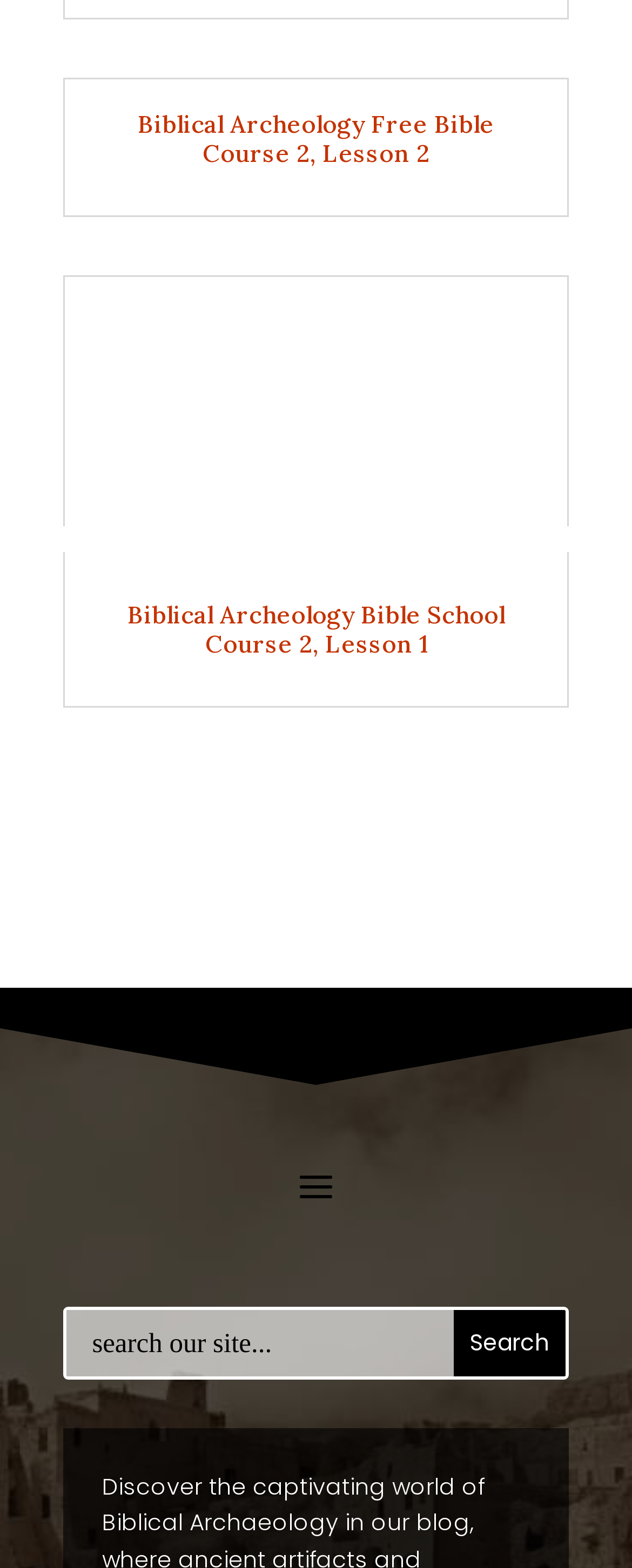Please reply to the following question with a single word or a short phrase:
What is the function of the button next to the search bar?

Search